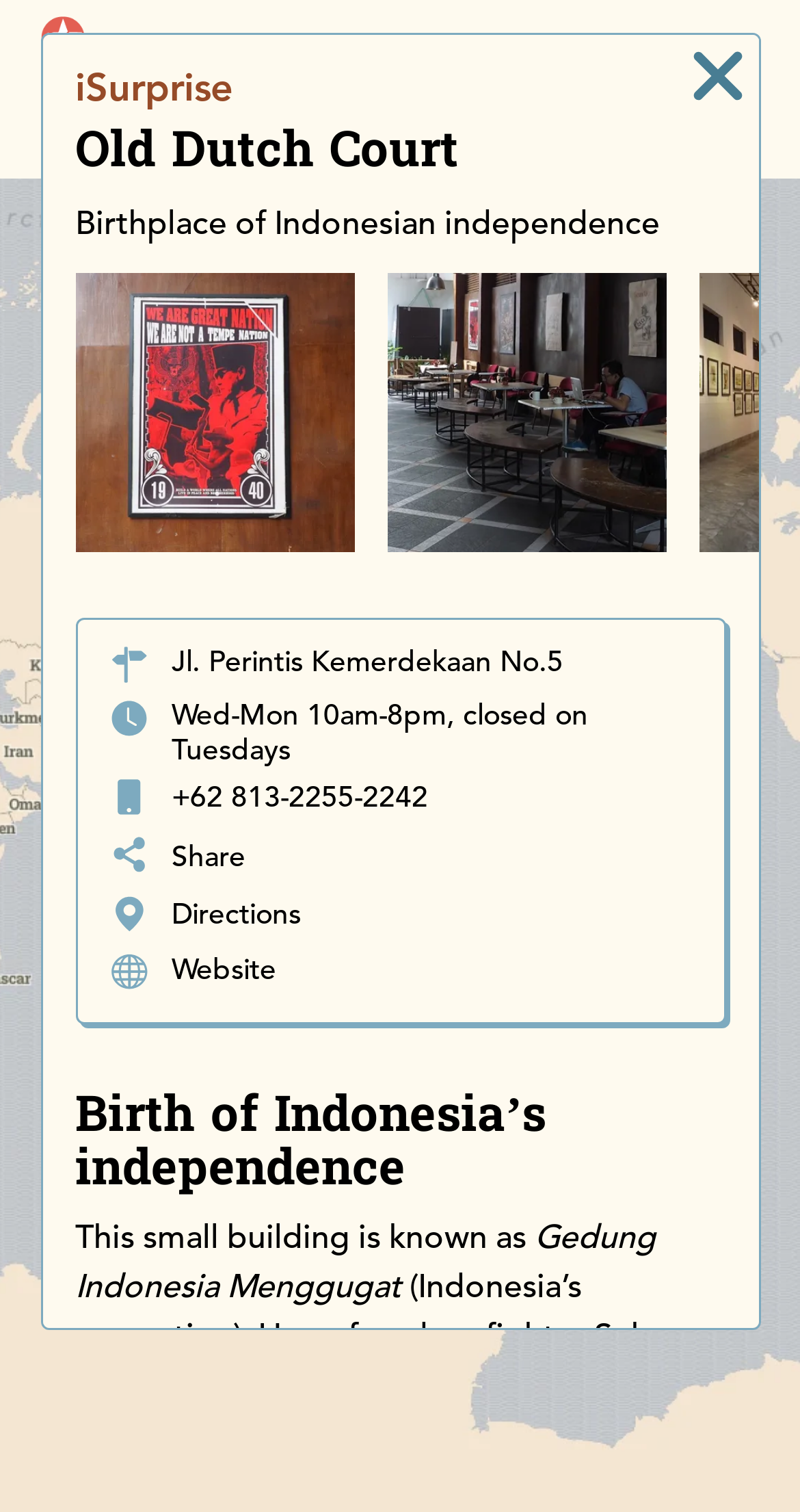Please answer the following question using a single word or phrase: 
What is the phone number of the place?

+62 813-2255-2242